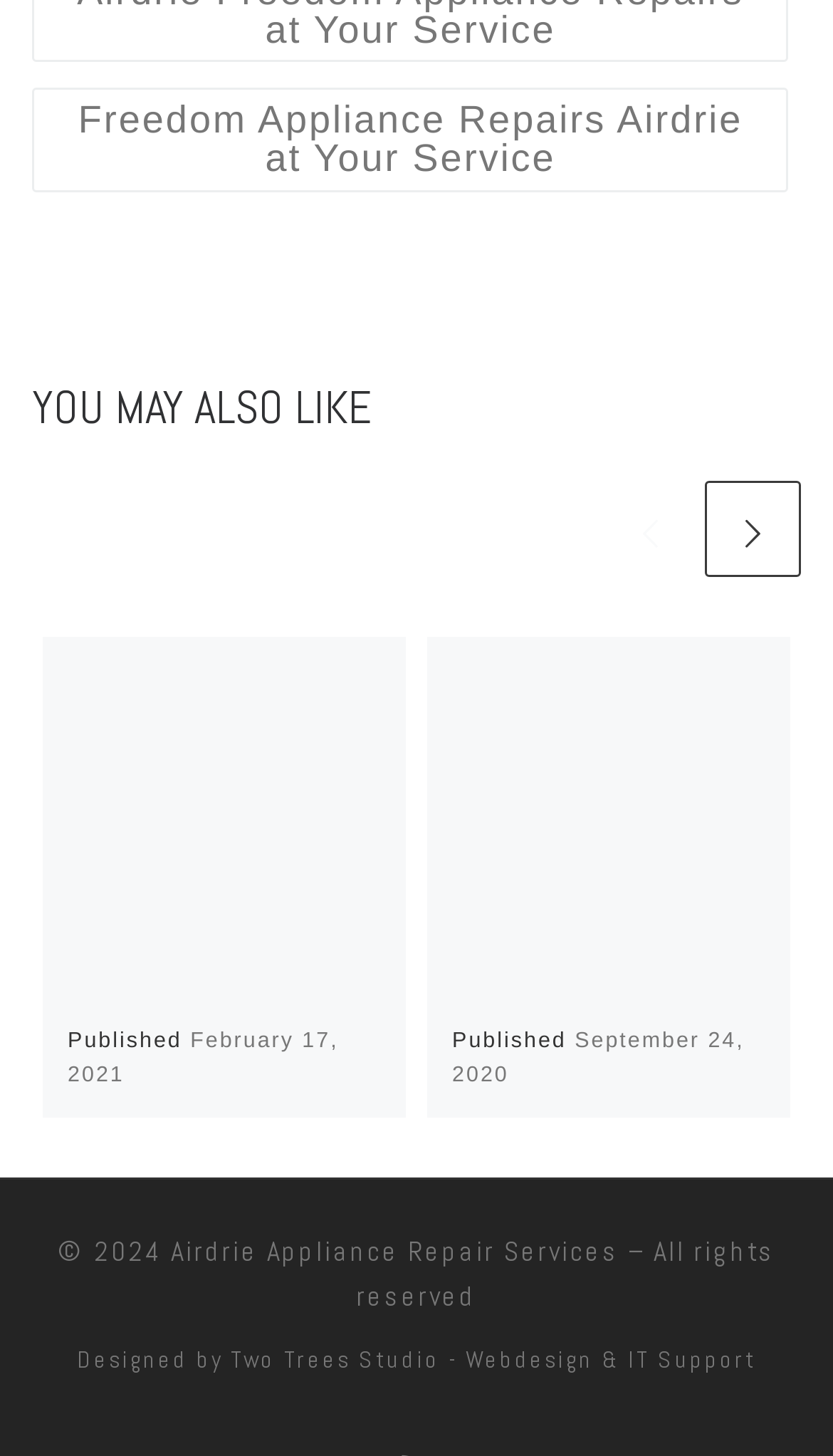Provide a brief response in the form of a single word or phrase:
How many images are on this webpage?

2